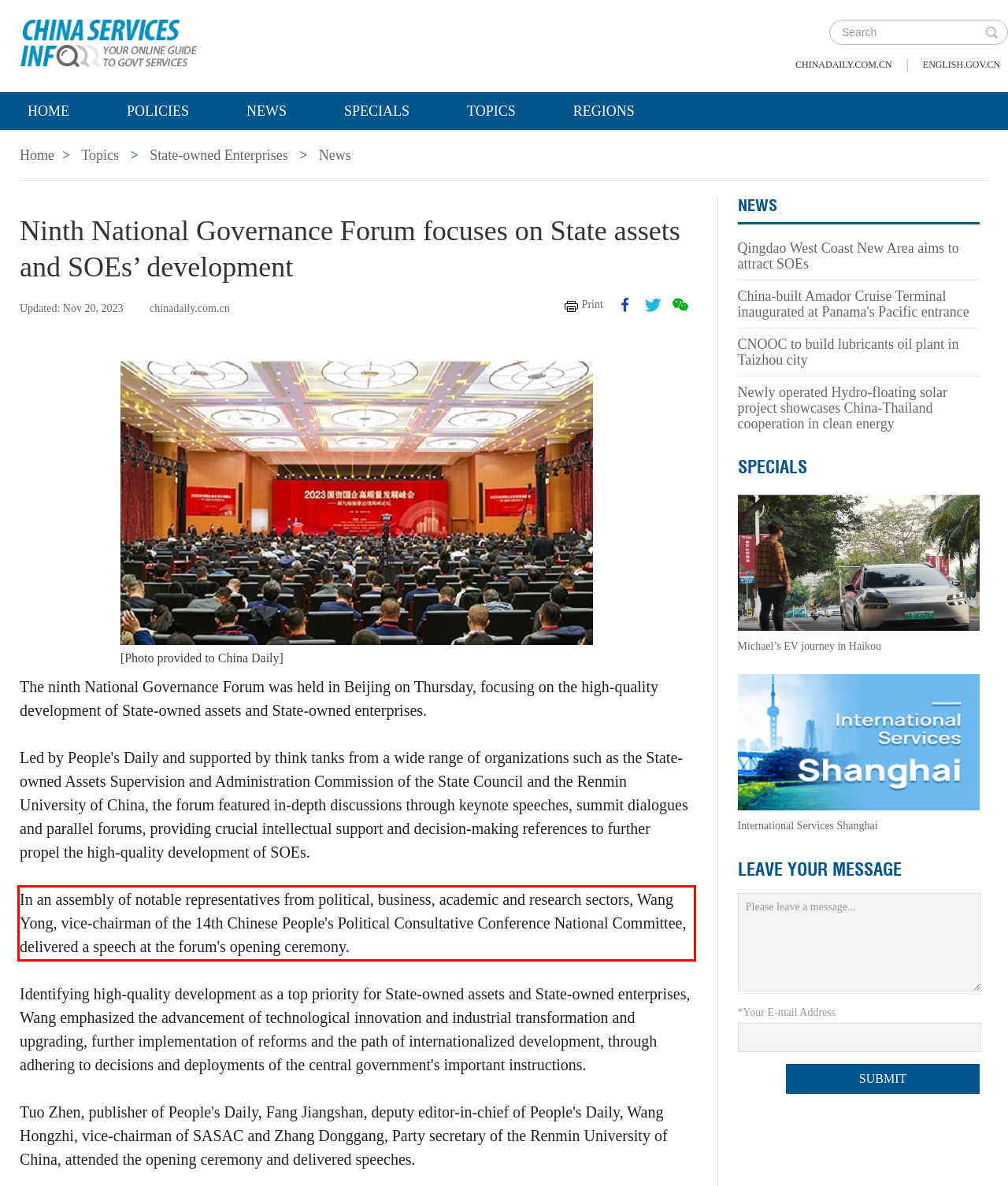Given a screenshot of a webpage with a red bounding box, extract the text content from the UI element inside the red bounding box.

In an assembly of notable representatives from political, business, academic and research sectors, Wang Yong, vice-chairman of the 14th Chinese People's Political Consultative Conference National Committee, delivered a speech at the forum's opening ceremony.